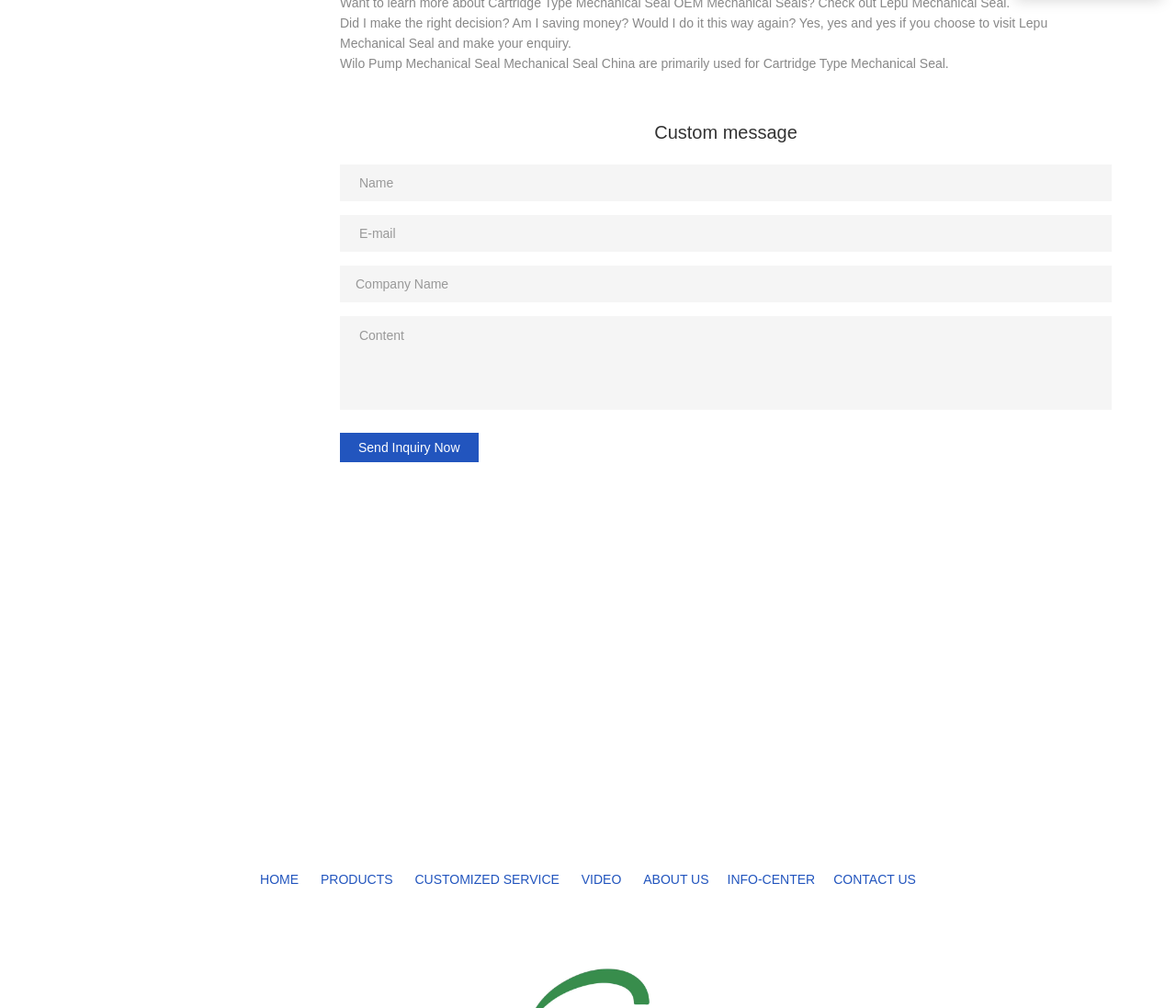Please specify the bounding box coordinates in the format (top-left x, top-left y, bottom-right x, bottom-right y), with all values as floating point numbers between 0 and 1. Identify the bounding box of the UI element described by: Send Inquiry Now

[0.289, 0.429, 0.407, 0.458]